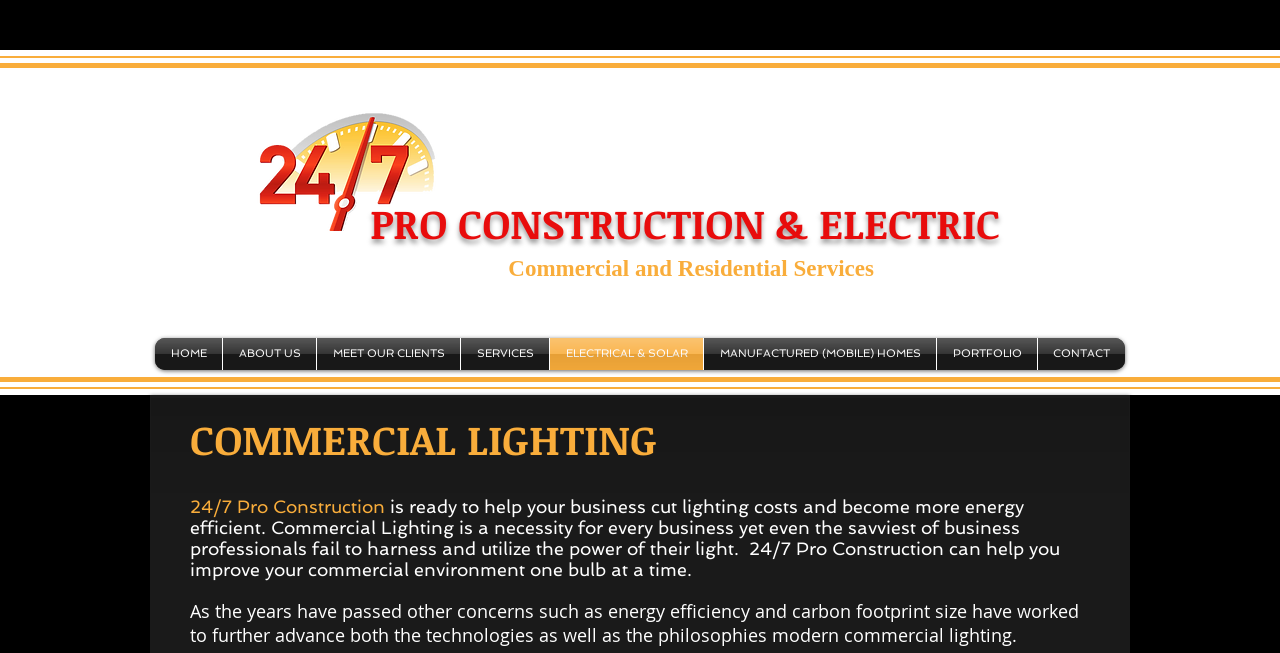Is there a section about residential services?
Give a one-word or short-phrase answer derived from the screenshot.

Yes